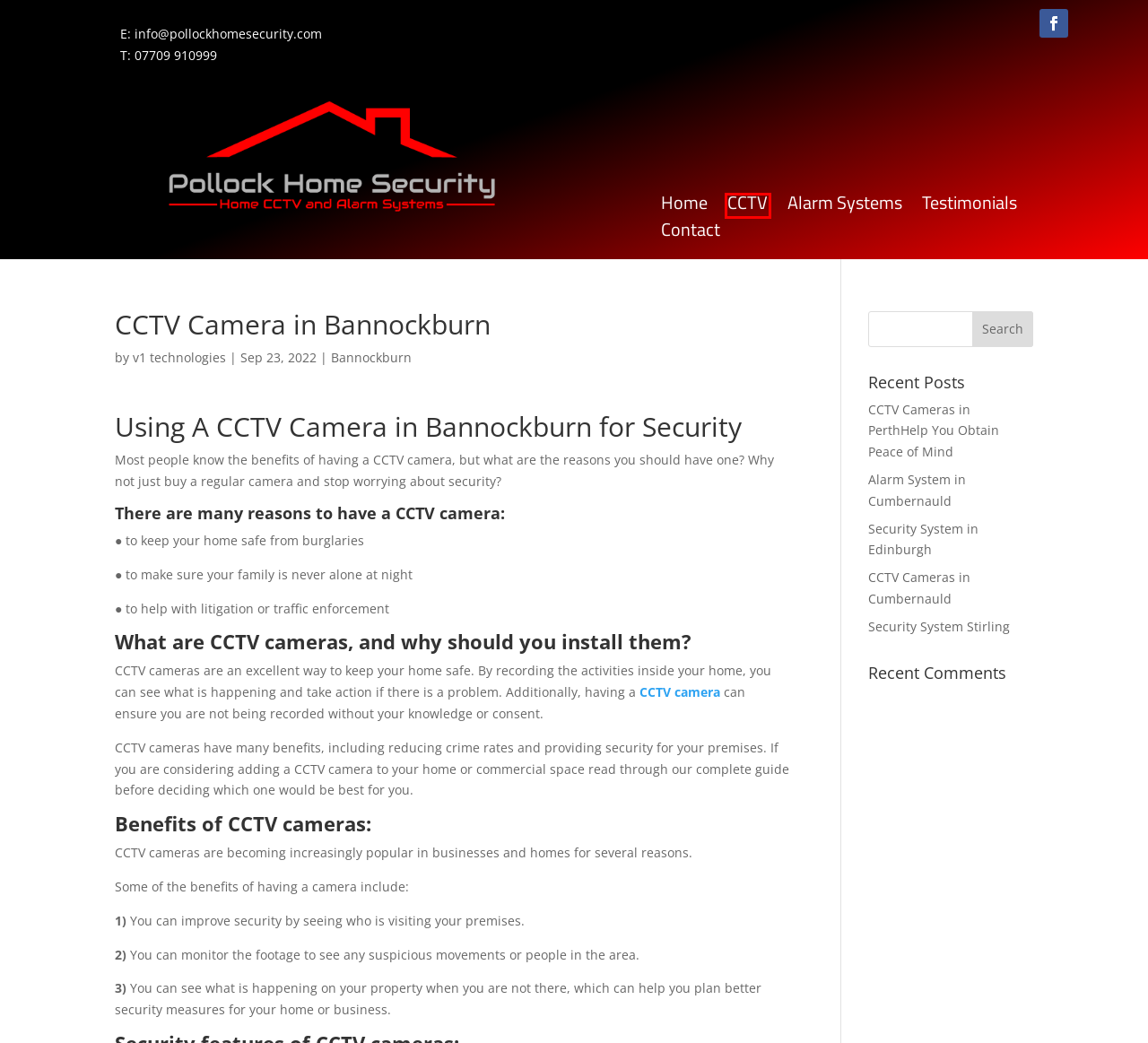Analyze the screenshot of a webpage with a red bounding box and select the webpage description that most accurately describes the new page resulting from clicking the element inside the red box. Here are the candidates:
A. Contact Us - Pollock Home Security
B. Best Security System in Stirling | Pollock Home Security
C. Best Security System in Edinburgh | Pollock Home Security
D. CCTV - Pollock Home Security
E. Alarm Systems - Pollock Home Security
F. Testimonials - Pollock Home Security
G. Best Alarm System in Cumbernauld | Pollock Home Security
H. Best CCTV Cameras in Cumbernauld | Pollock Home Security

D